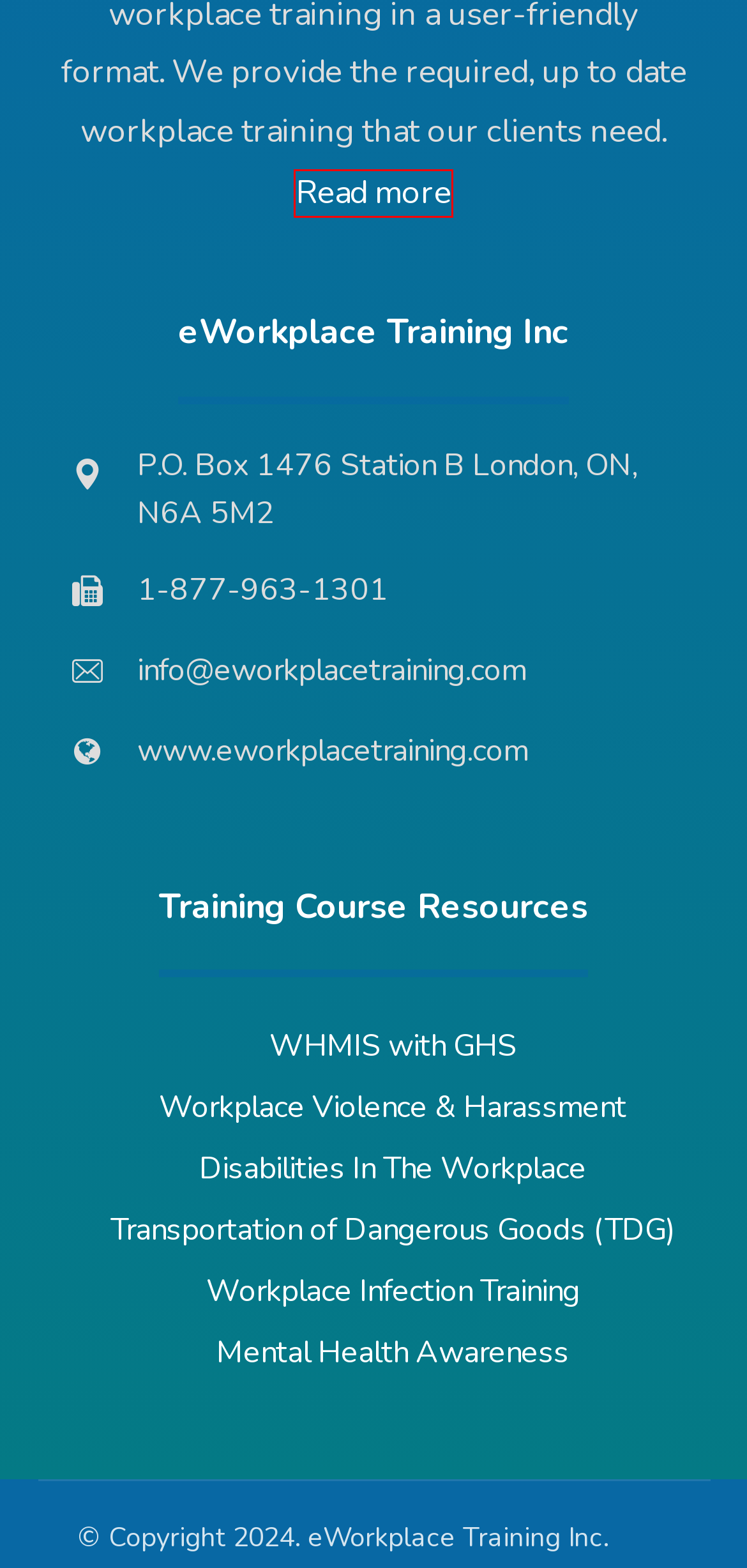Consider the screenshot of a webpage with a red bounding box around an element. Select the webpage description that best corresponds to the new page after clicking the element inside the red bounding box. Here are the candidates:
A. Our Mission, Vision & Primary Values | eWorkplace Training
B. Workplace Violence & Harassment Course | eWorkplace Training
C. WHMIS with GHS. Identify Hazardous Materials | eWorkplace Training
D. Online Workplace Training Prices & Discounts | eWorkplace Training
E. WIT - Workplace Infection Training. TDG Course | eWorkplace Training
F. Disabilities In The Workplace. AODA Course | eWorkplace Training
G. Online Health & Safety Courses | eWorkplace Training
H. Transportation of Dangerous Goods. TDG Course | eWorkplace Training

G